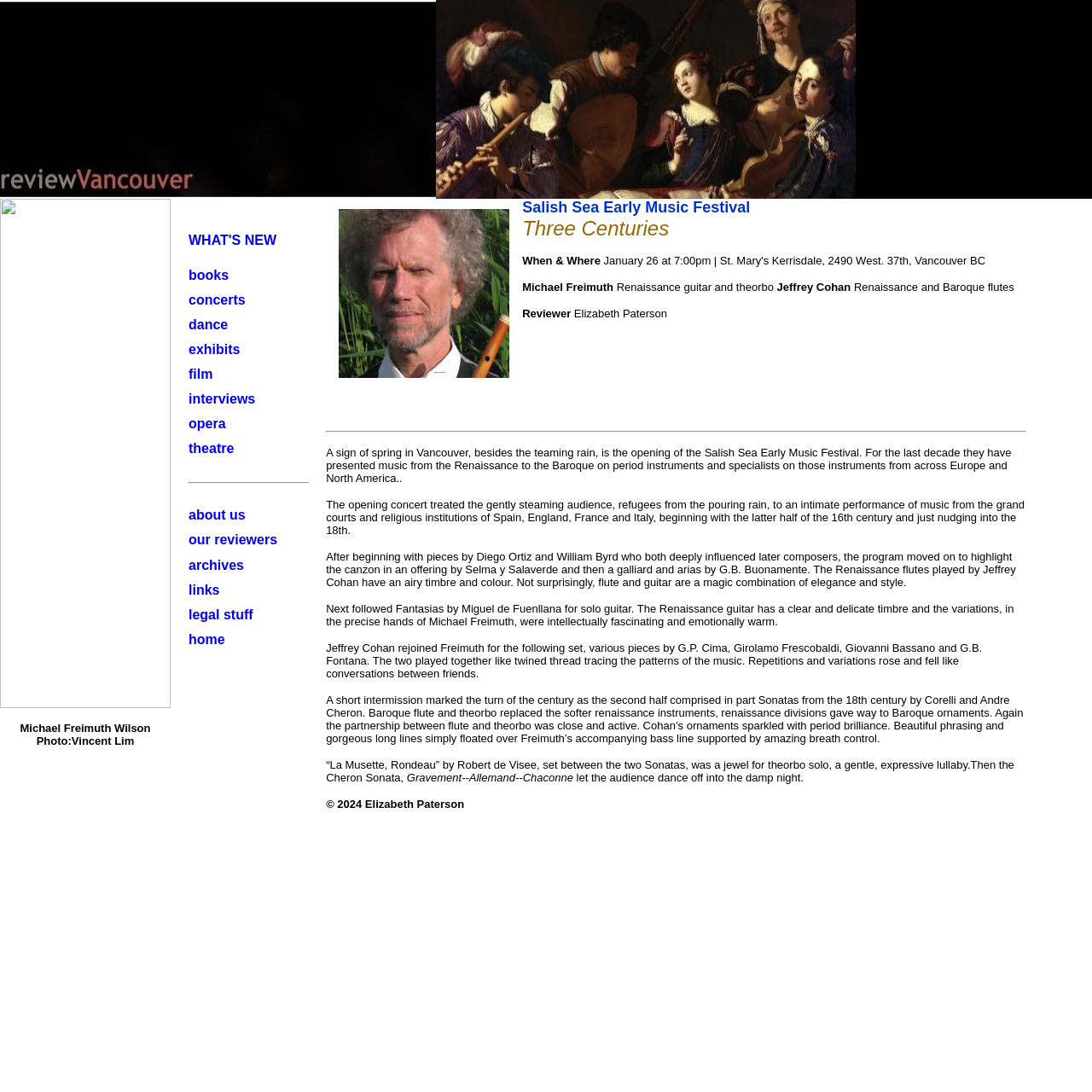Locate the coordinates of the bounding box for the clickable region that fulfills this instruction: "Click on WHAT'S NEW".

[0.173, 0.213, 0.253, 0.227]